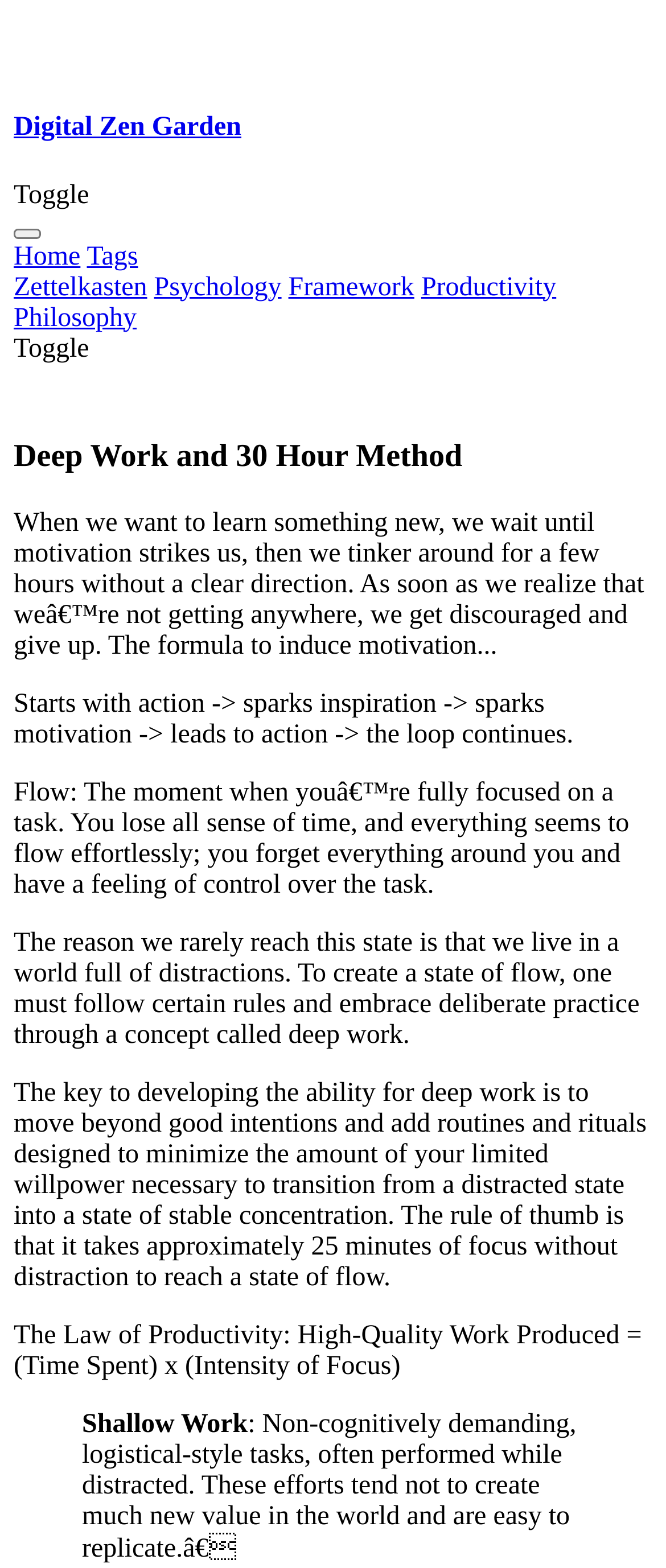Provide your answer in one word or a succinct phrase for the question: 
What is the topic of the main article?

Deep Work and 30 Hour Method